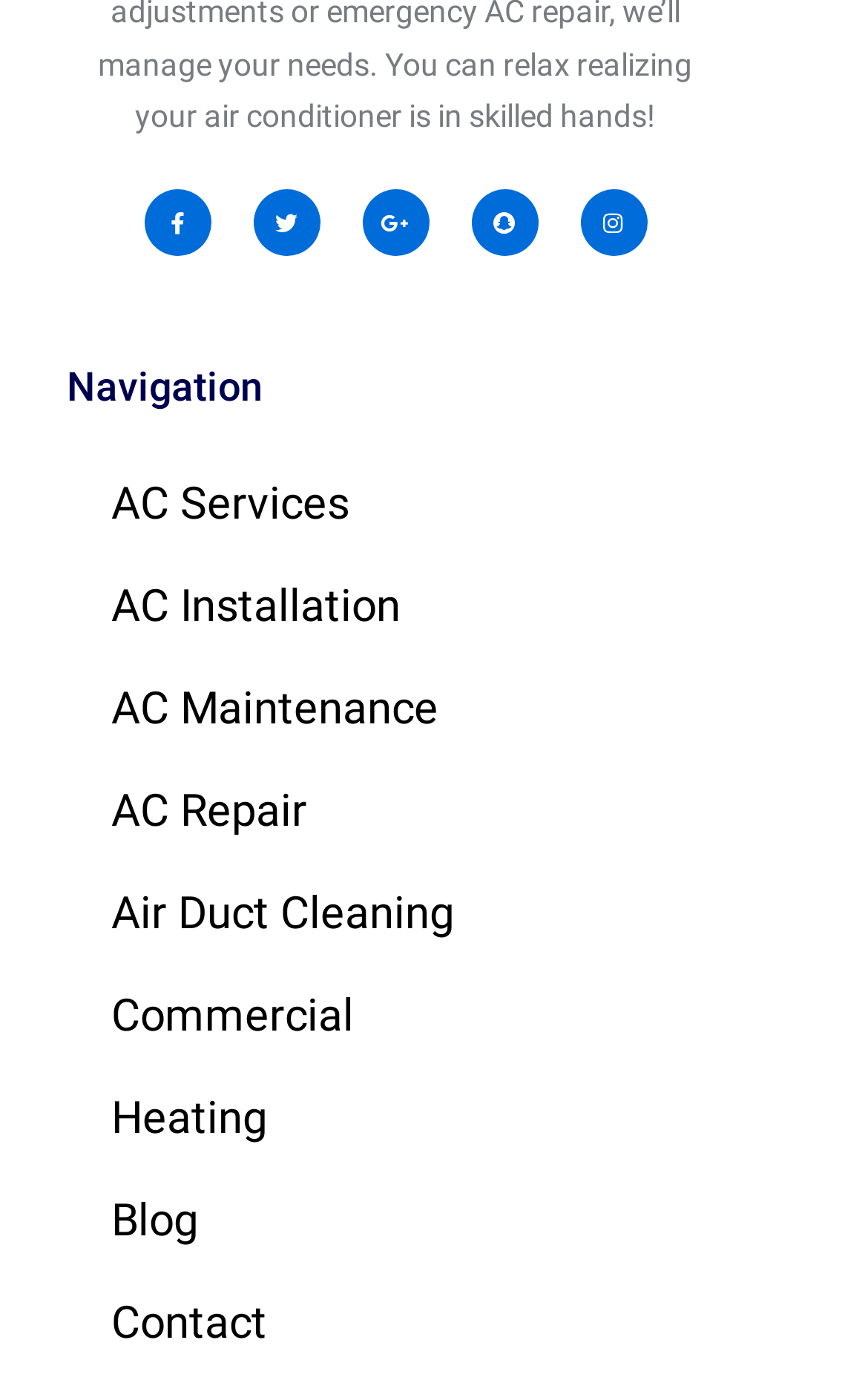Can you show the bounding box coordinates of the region to click on to complete the task described in the instruction: "Get AC Repair services"?

[0.077, 0.549, 0.923, 0.623]